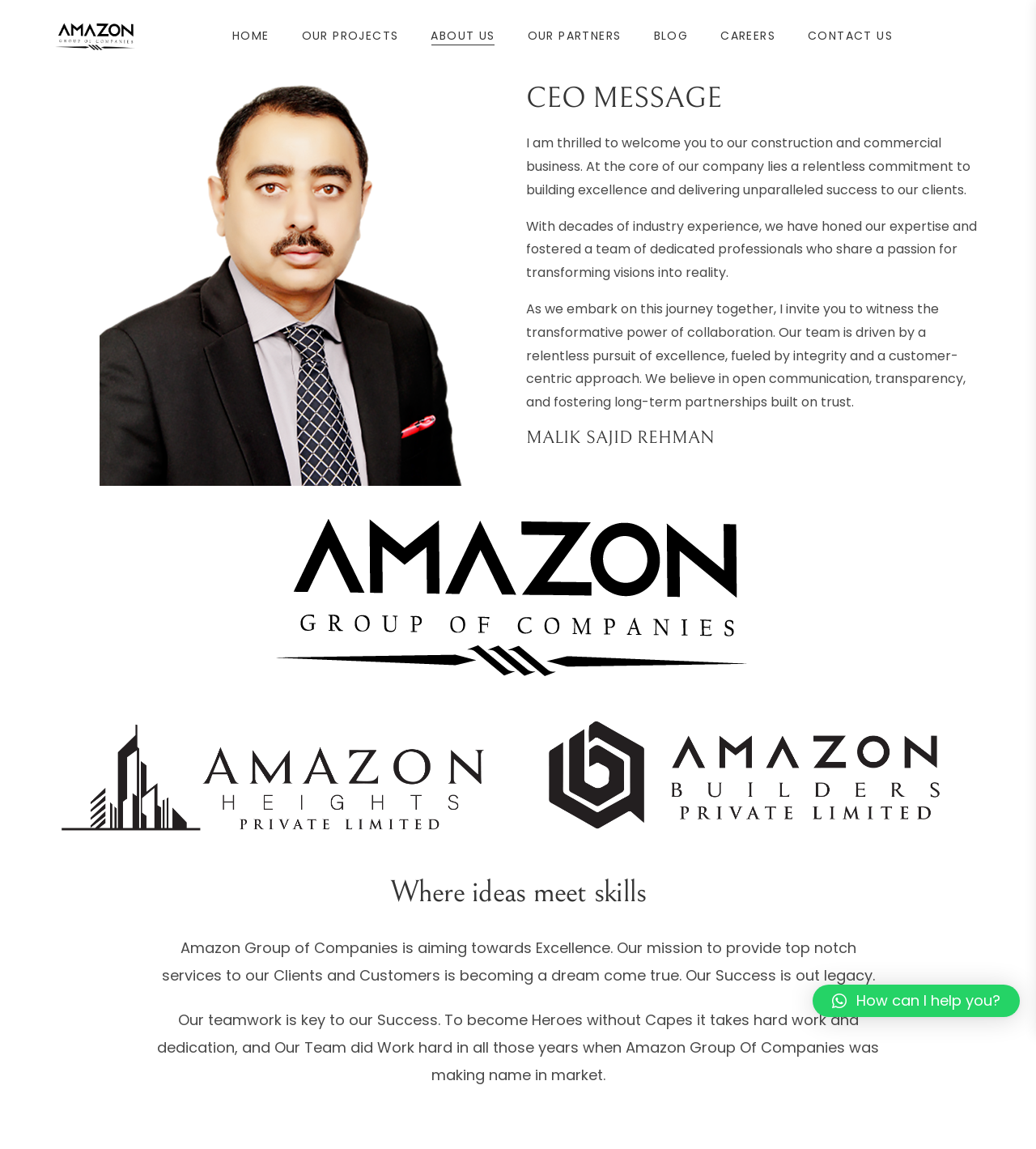Respond to the question with just a single word or phrase: 
What is the CEO's message about?

Building excellence and delivering success